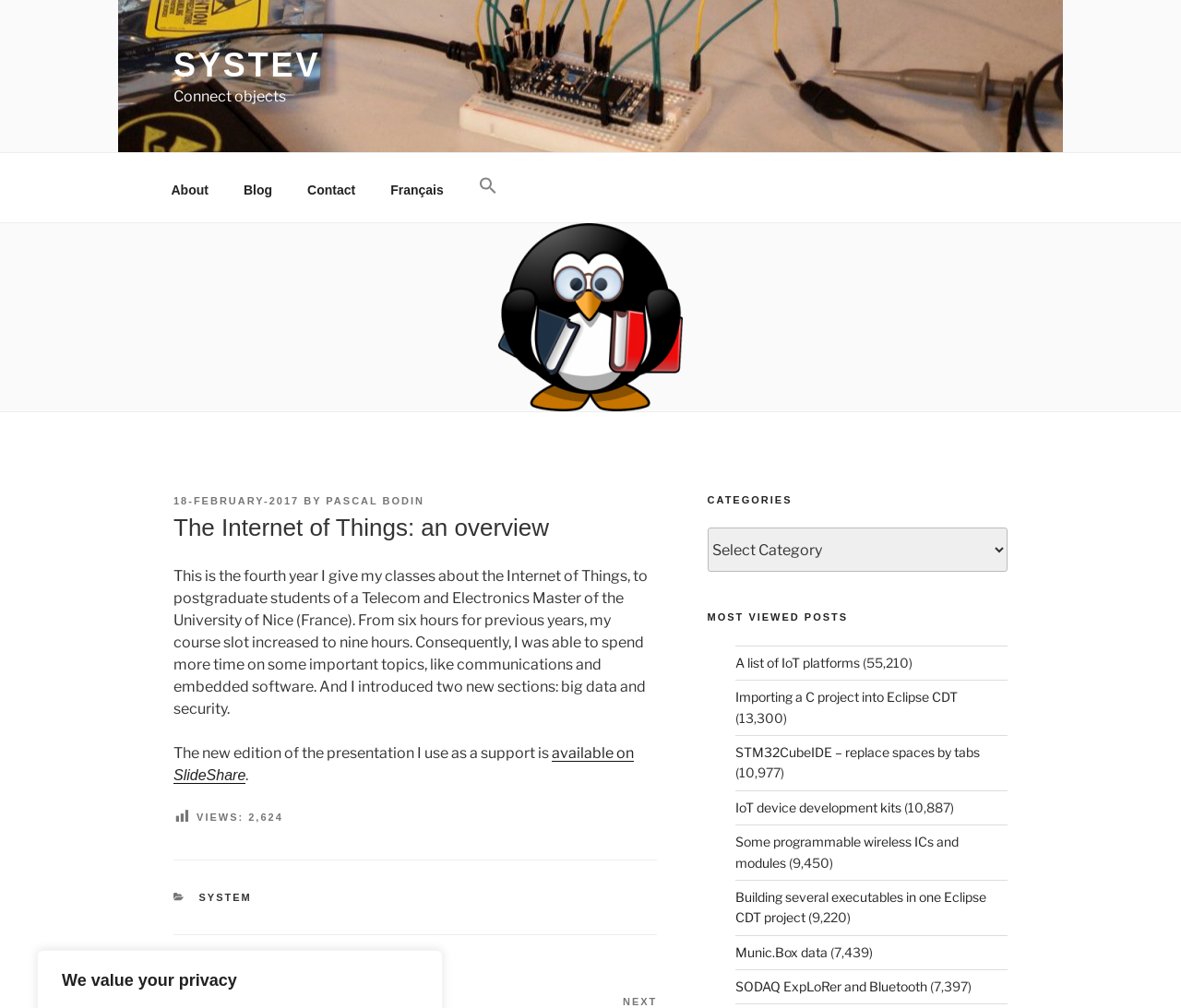Identify the bounding box coordinates of the clickable region necessary to fulfill the following instruction: "View the categories". The bounding box coordinates should be four float numbers between 0 and 1, i.e., [left, top, right, bottom].

[0.599, 0.489, 0.853, 0.504]